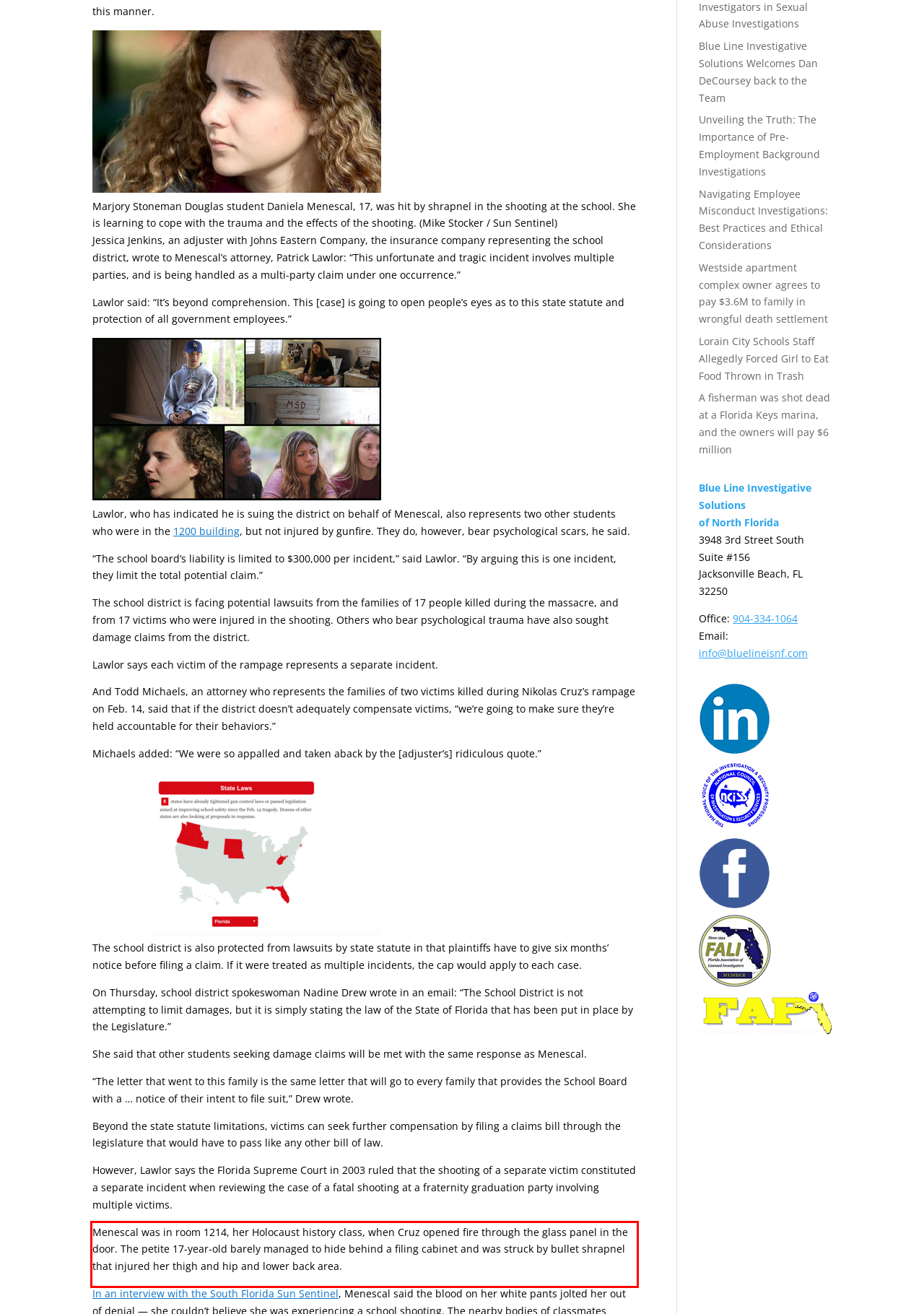With the provided screenshot of a webpage, locate the red bounding box and perform OCR to extract the text content inside it.

Menescal was in room 1214, her Holocaust history class, when Cruz opened fire through the glass panel in the door. The petite 17-year-old barely managed to hide behind a filing cabinet and was struck by bullet shrapnel that injured her thigh and hip and lower back area.